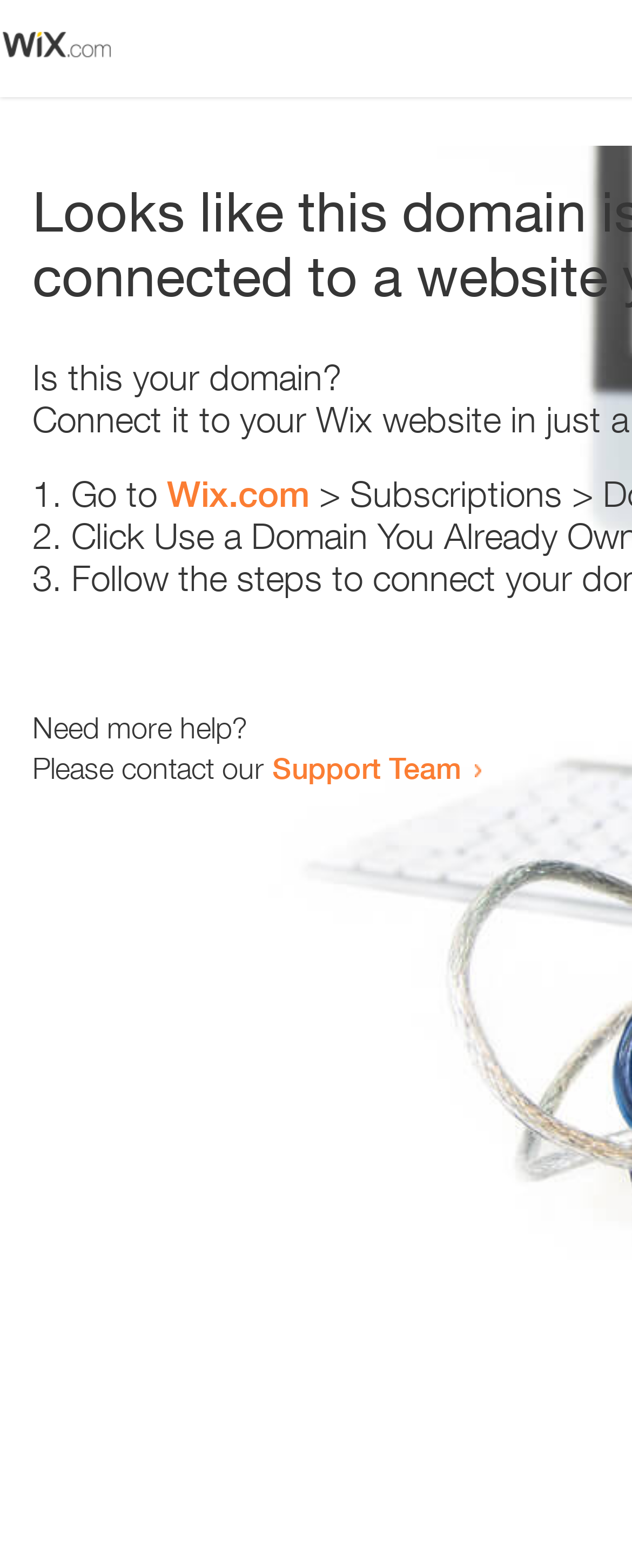What is the text below the list items?
Refer to the screenshot and answer in one word or phrase.

Need more help?